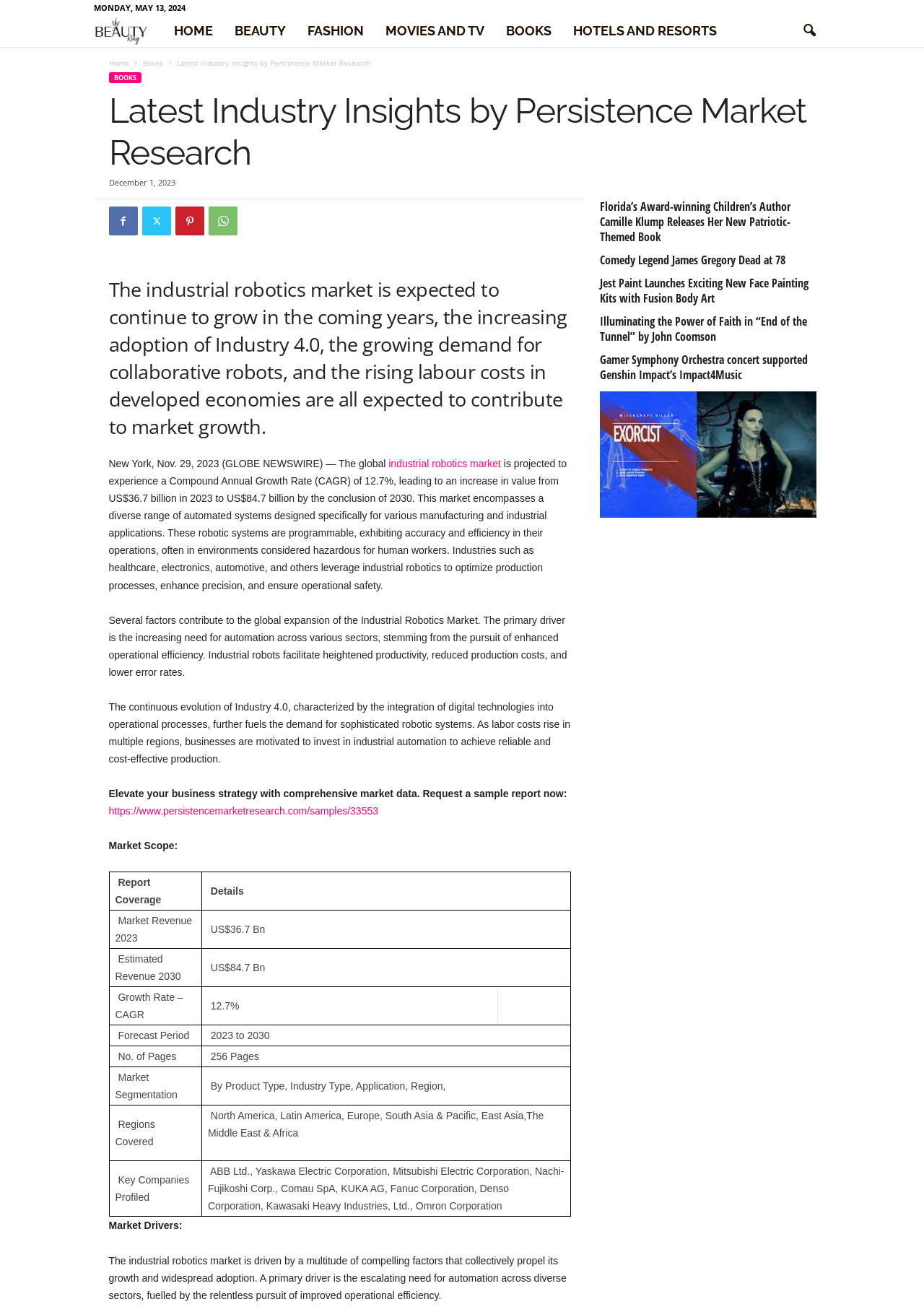What is the projected Compound Annual Growth Rate (CAGR) of the industrial robotics market?
We need a detailed and meticulous answer to the question.

I found the CAGR by looking at the table within the Market Scope section, which contains the details of the market revenue and growth rate. The CAGR is mentioned as 12.7% in the table.